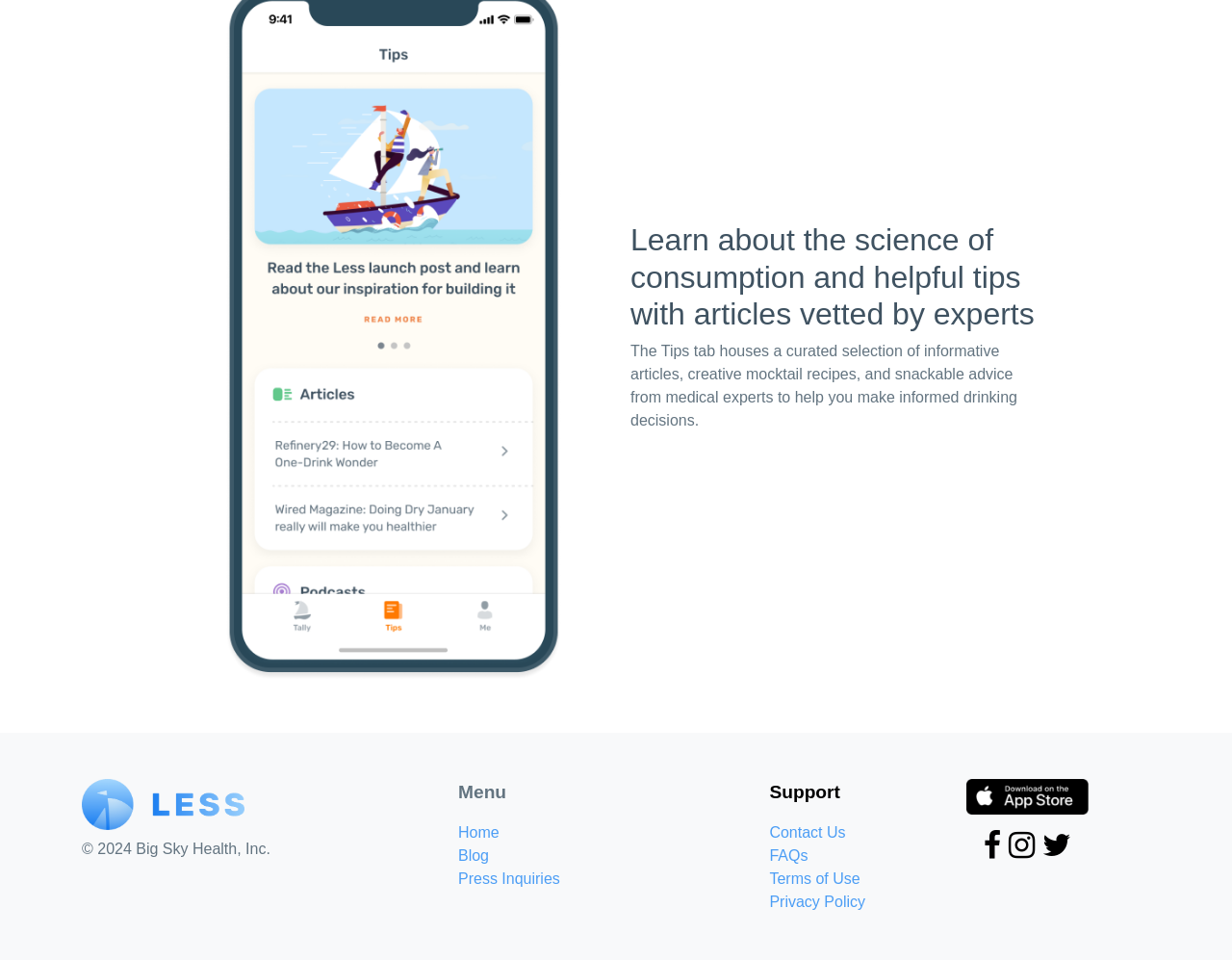What is the copyright year mentioned in the footer?
Could you answer the question with a detailed and thorough explanation?

I found the copyright information in the footer section of the webpage, which mentions the year '2024' as the copyright year.